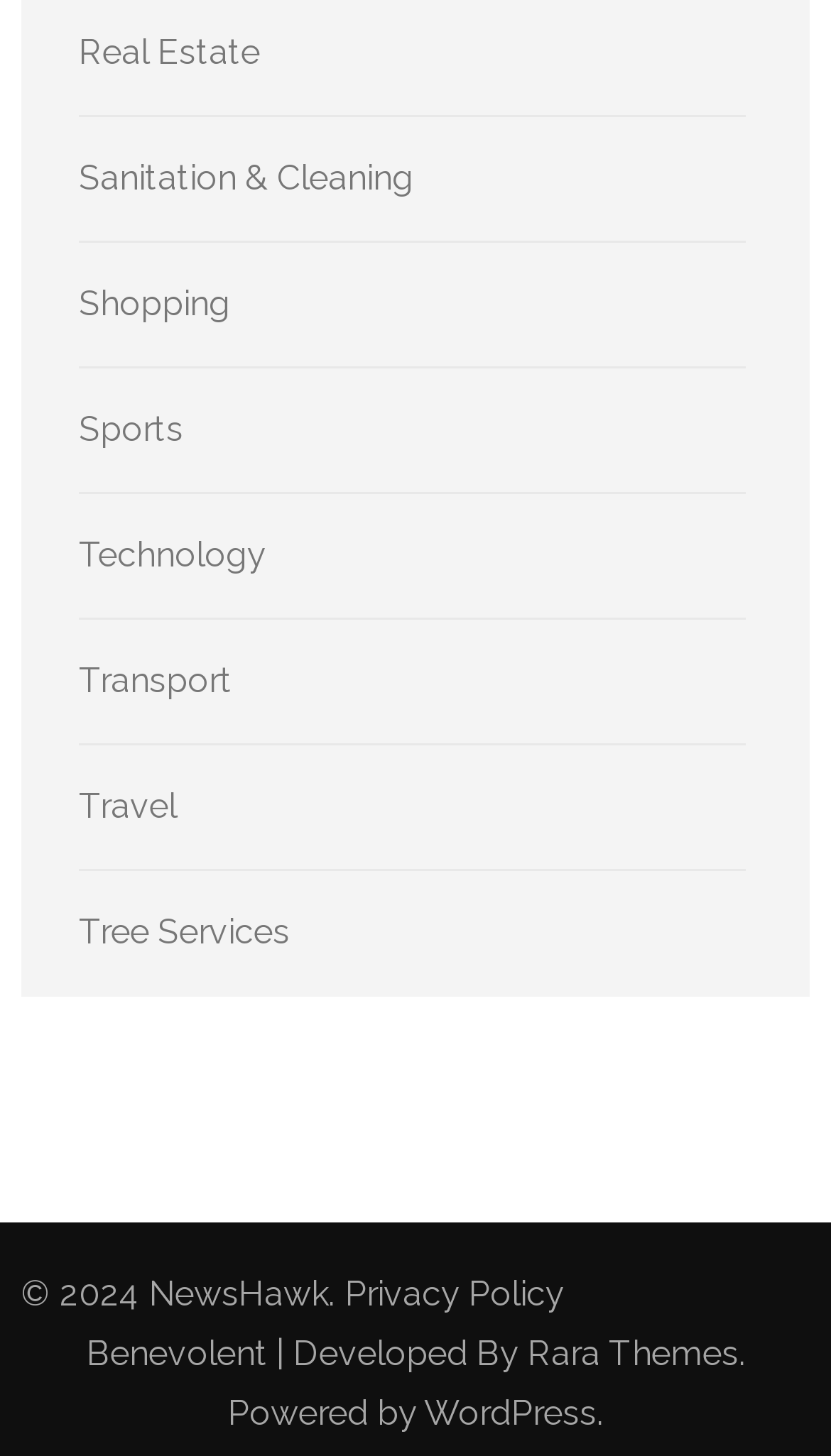What is the first category listed?
Please provide a single word or phrase in response based on the screenshot.

Real Estate